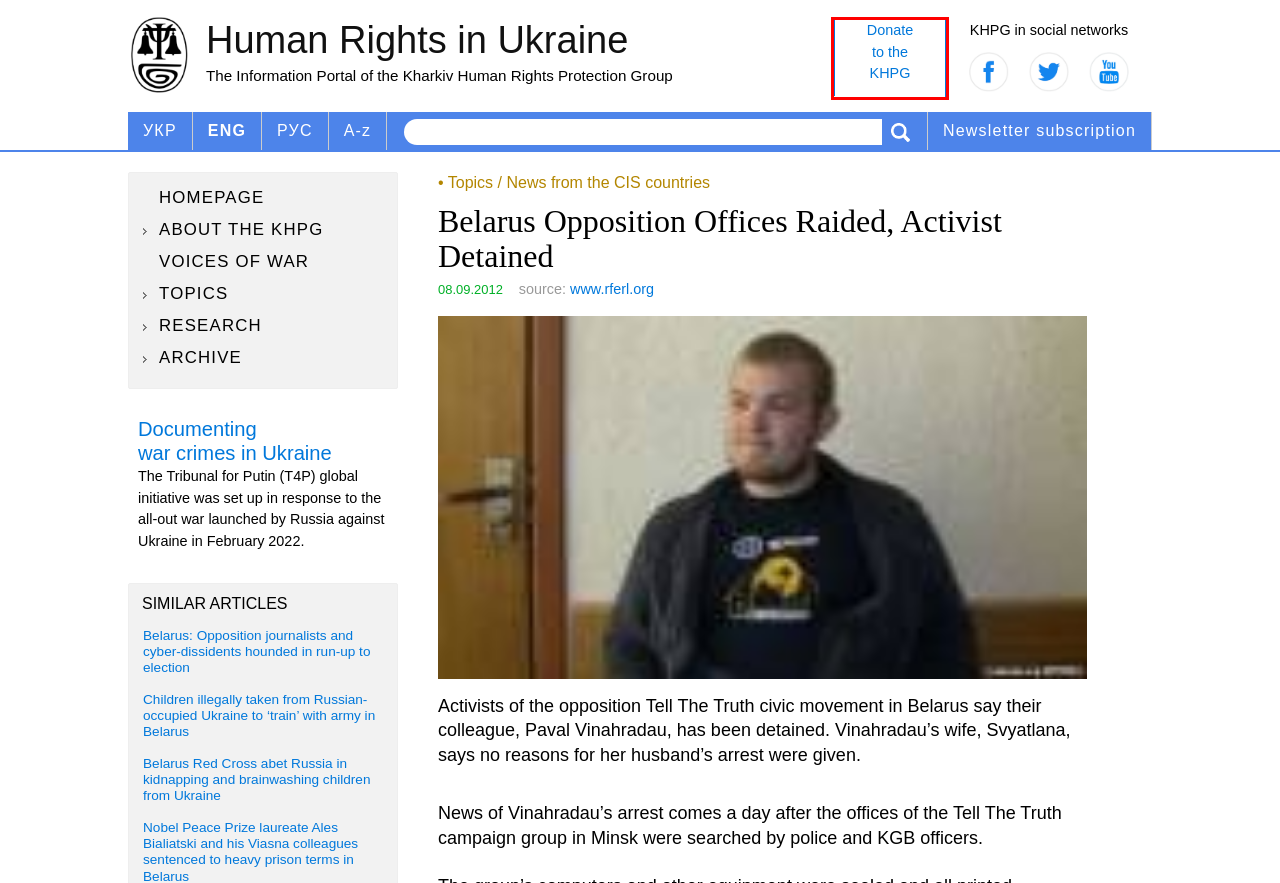Evaluate the webpage screenshot and identify the element within the red bounding box. Select the webpage description that best fits the new webpage after clicking the highlighted element. Here are the candidates:
A. Financial support for KHPG
B. Belarus: Opposition journalists and cyber-dissidents hounded in run-up to election
C. Права людини в Україні — сайт Харківської правозахисної групи
D. Children illegally taken from Russian-occupied Ukraine to ‘train’ with army in Belarus
E. Archive
F. Belarus Red Cross abet Russia in kidnapping and brainwashing children from Ukraine
G. About the KHPG
H. Права человека в Украине — сайт Харьковской правозащитной группы

A